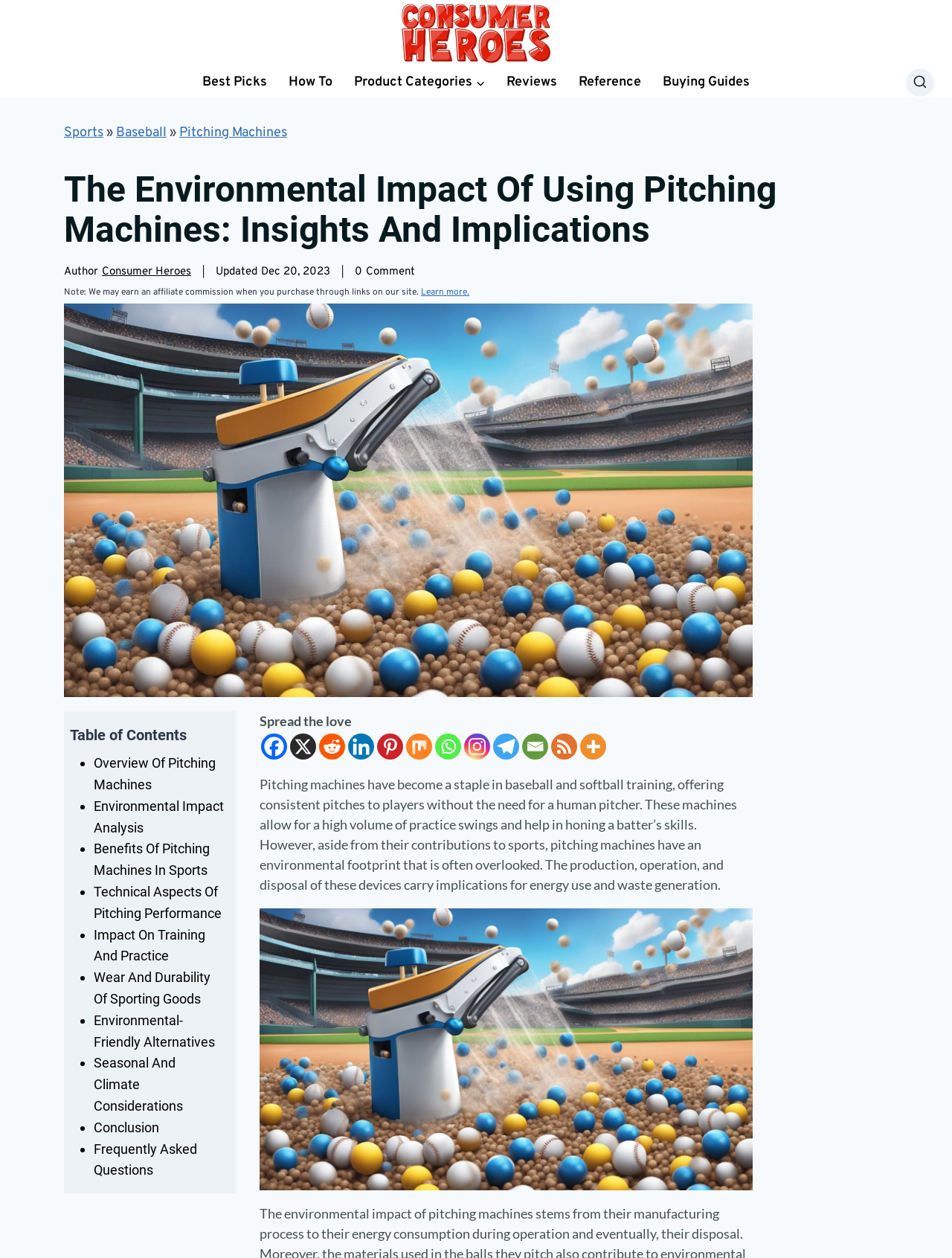Based on the image, give a detailed response to the question: What is the date of the last update?

The date of the last update is mentioned in the text as 'Dec 20, 2023', indicating when the article was last updated.